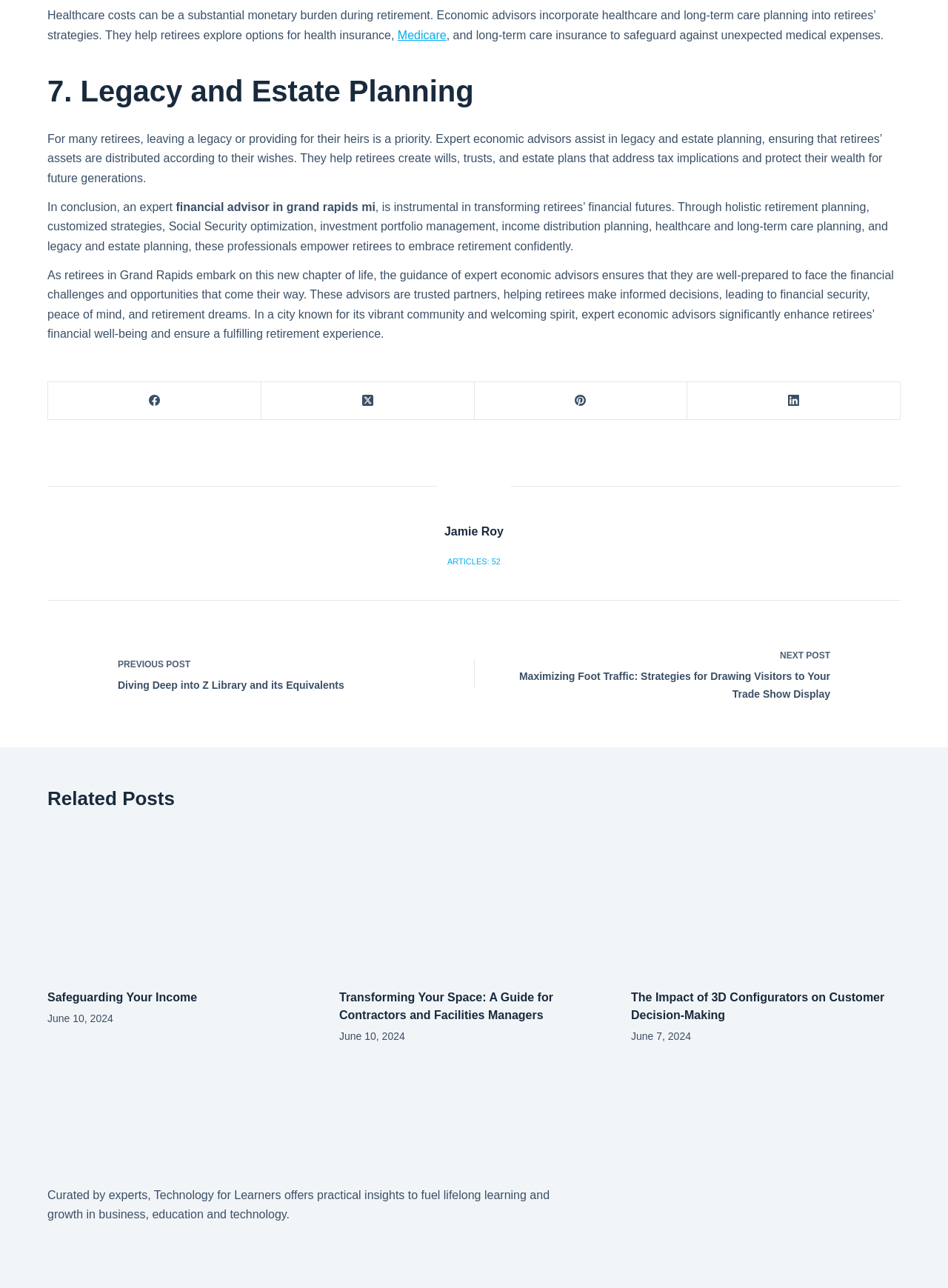Carefully examine the image and provide an in-depth answer to the question: What type of insurance is mentioned in the text?

The text mentions 'options for health insurance' as part of healthcare and long-term care planning, indicating that health insurance is a type of insurance being discussed.